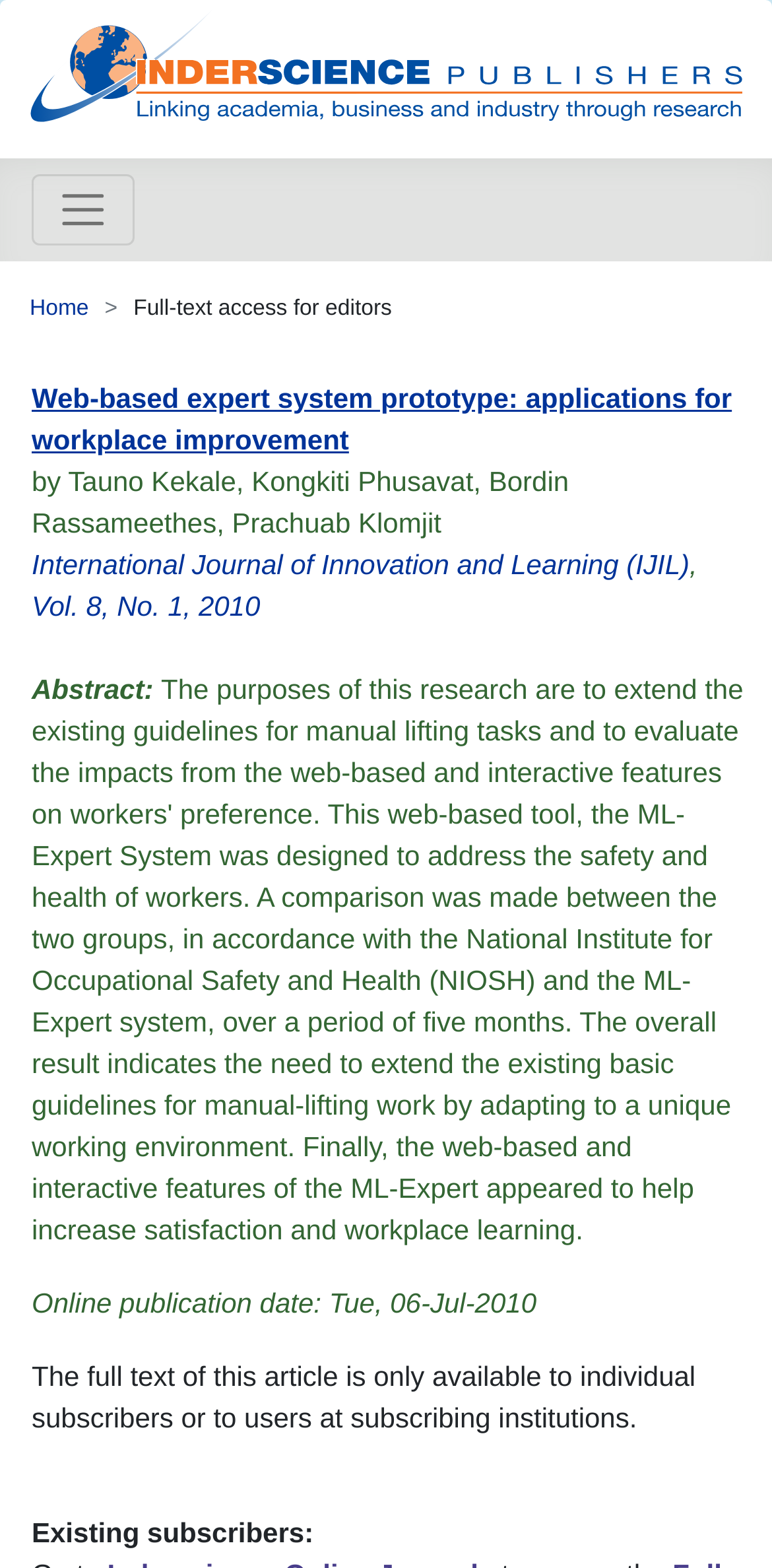Find the bounding box coordinates for the UI element whose description is: "Home". The coordinates should be four float numbers between 0 and 1, in the format [left, top, right, bottom].

[0.038, 0.19, 0.115, 0.205]